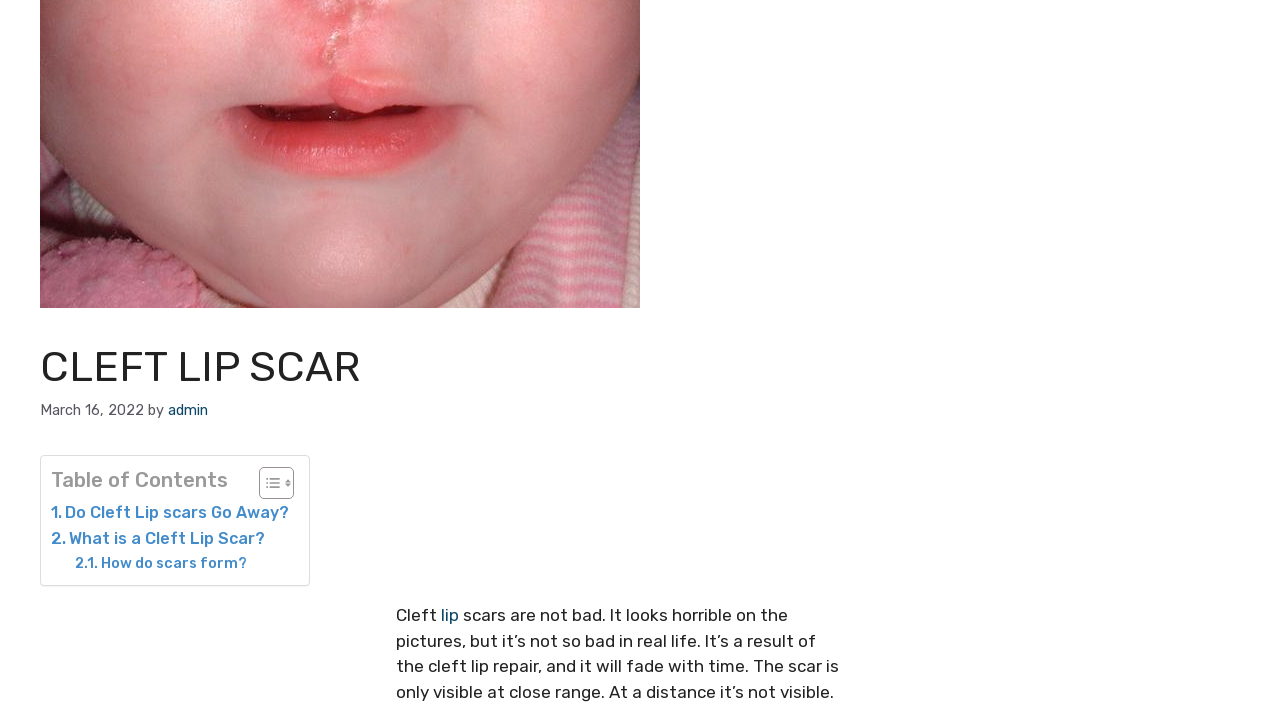Find the bounding box coordinates corresponding to the UI element with the description: "How do scars form?". The coordinates should be formatted as [left, top, right, bottom], with values as floats between 0 and 1.

[0.059, 0.764, 0.193, 0.797]